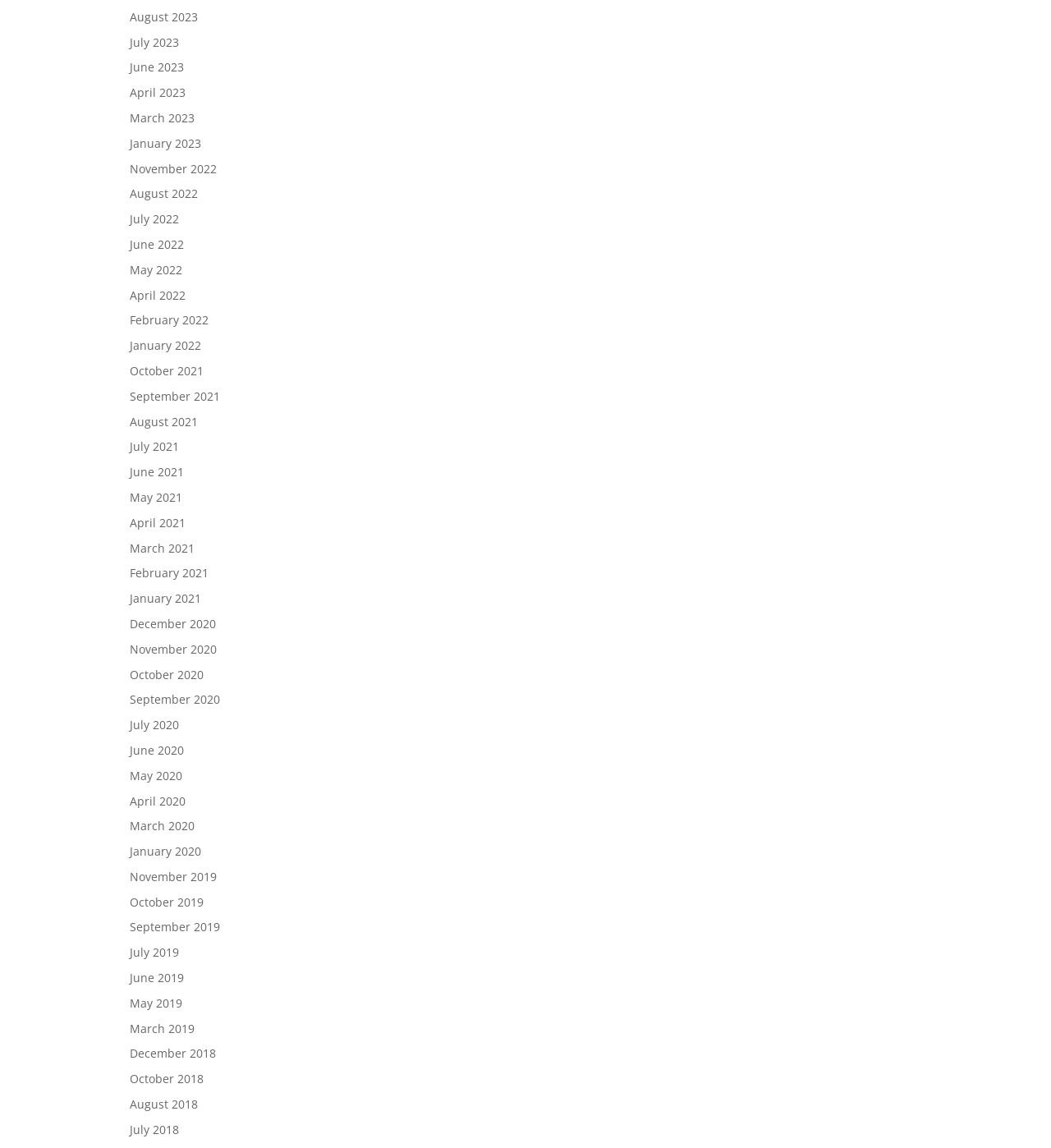Select the bounding box coordinates of the element I need to click to carry out the following instruction: "View September 2019".

[0.123, 0.801, 0.209, 0.814]